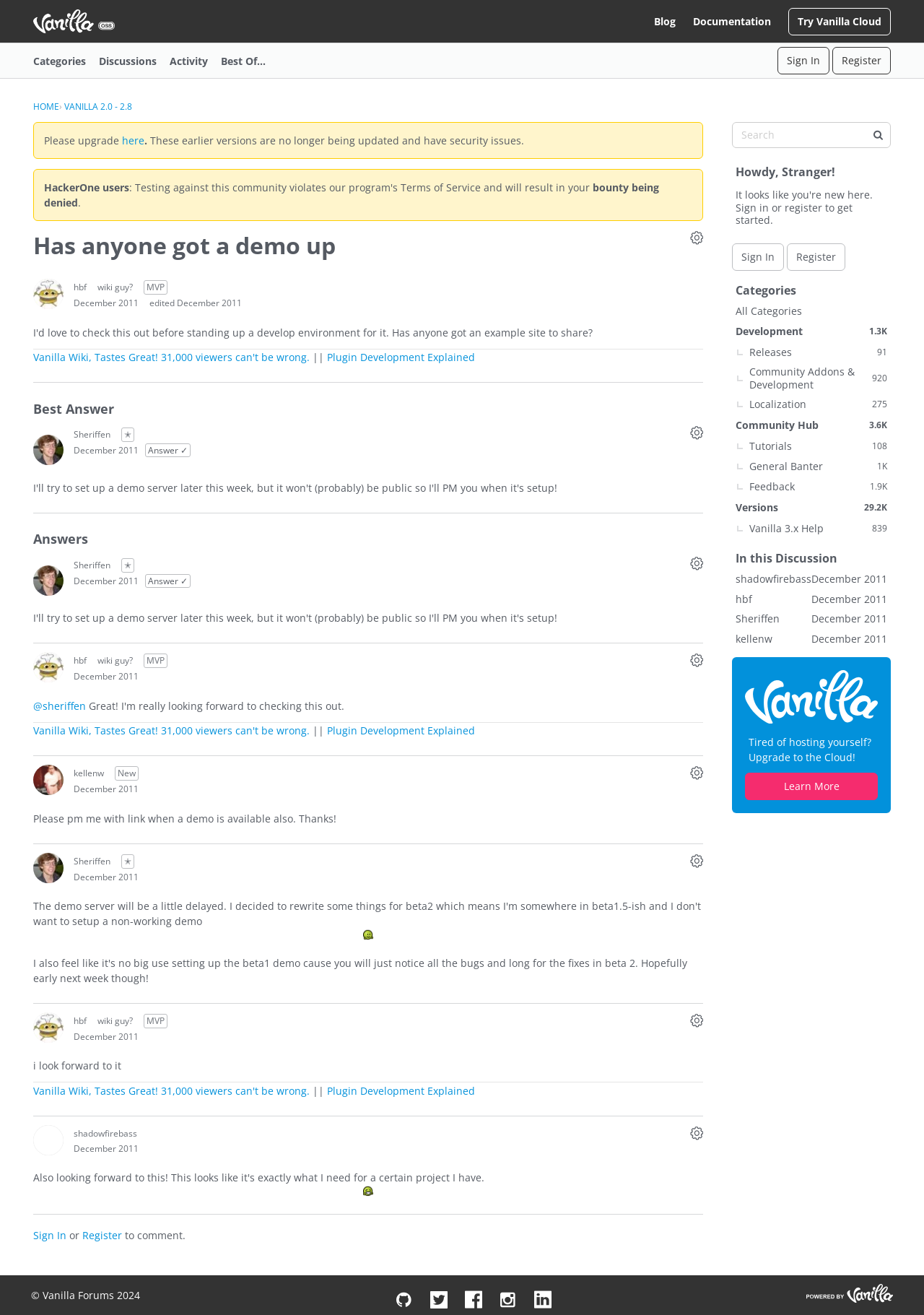Determine the bounding box coordinates for the HTML element described here: "Powered By Vanilla".

[0.873, 0.976, 0.966, 0.993]